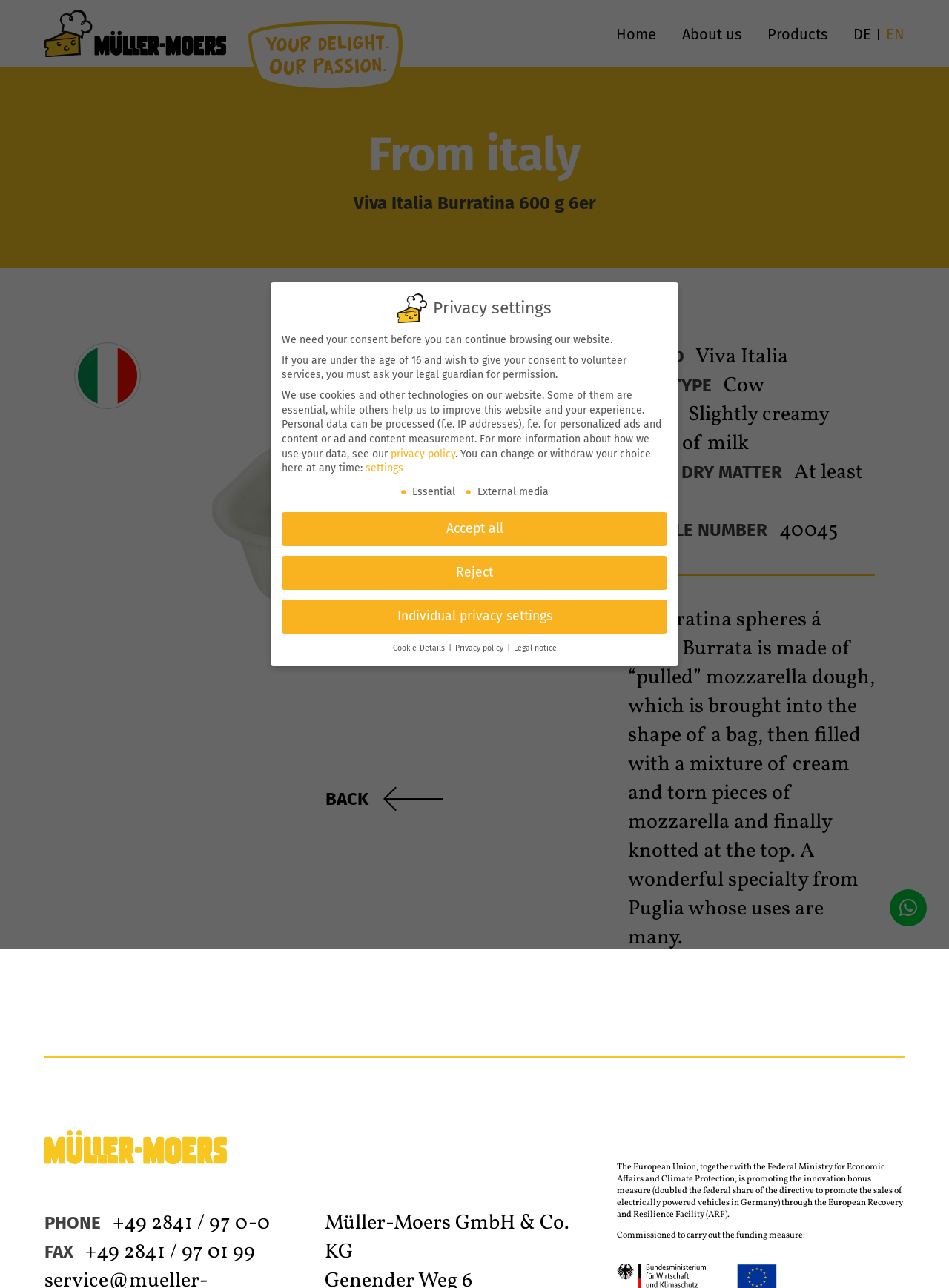Find the bounding box coordinates for the area that should be clicked to accomplish the instruction: "Go to Home page".

[0.649, 0.019, 0.691, 0.033]